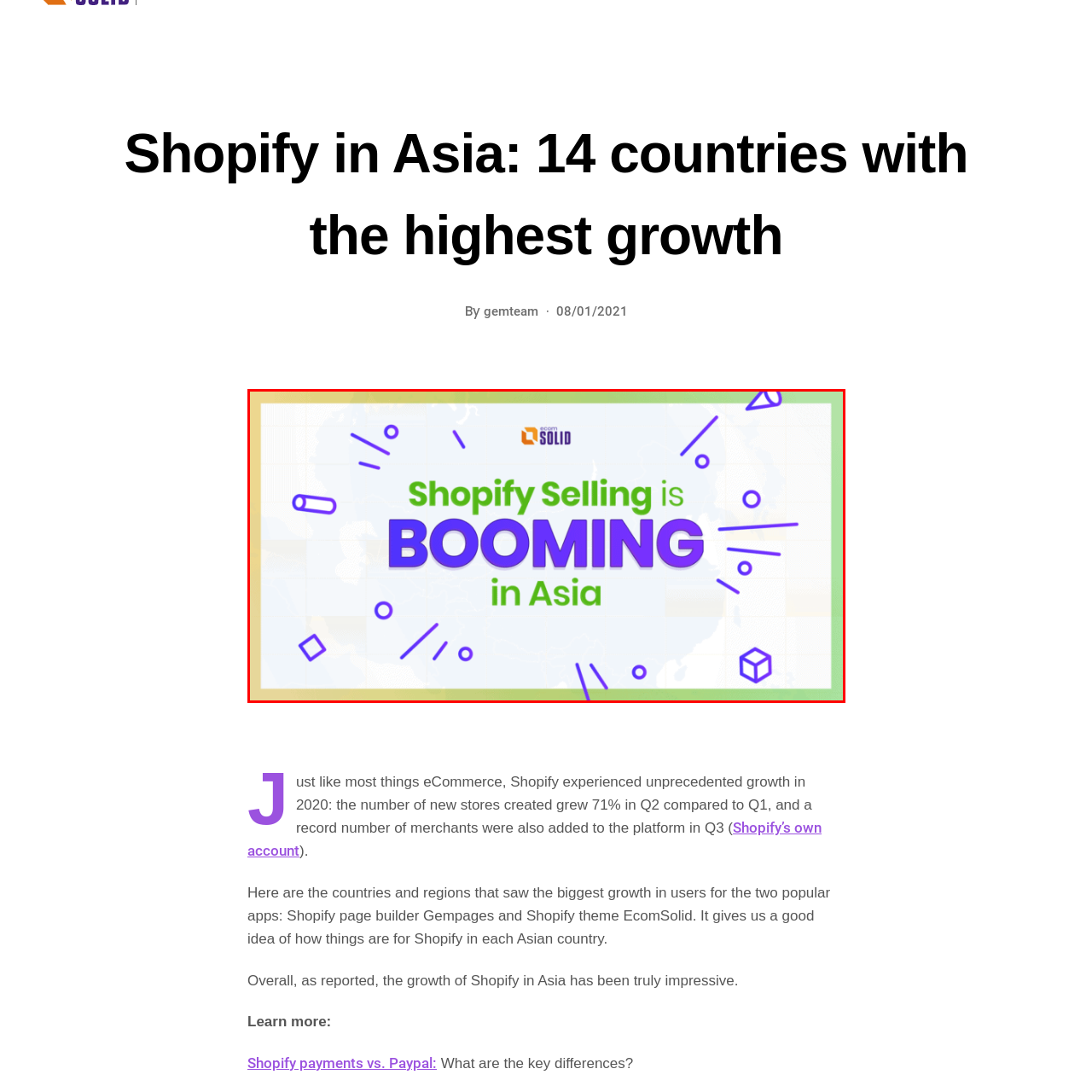Refer to the image contained within the red box, What is the context of the image's narrative?
 Provide your response as a single word or phrase.

Shopify user growth in Asia